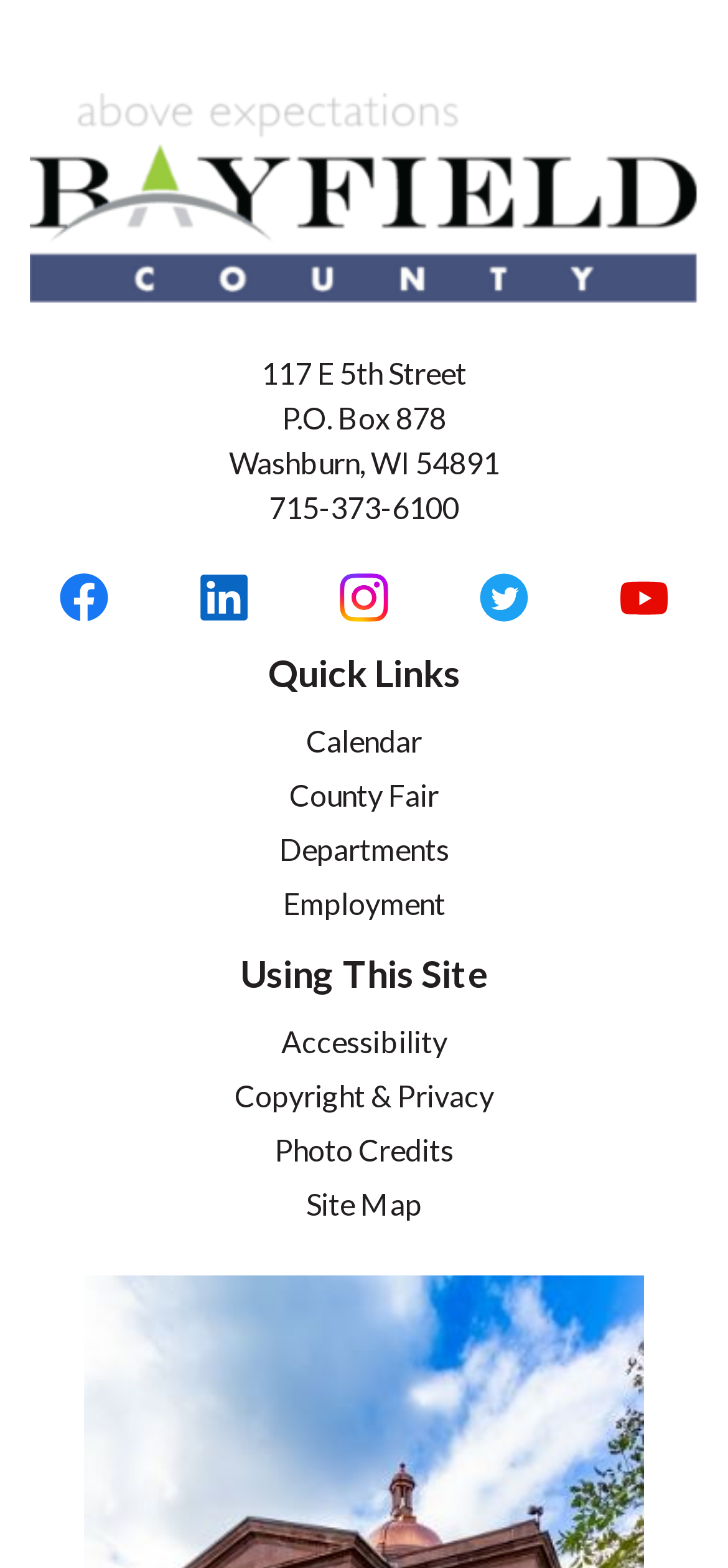What is the last quick link available?
Give a comprehensive and detailed explanation for the question.

I found the last quick link by looking at the 'Quick Links' region, where I saw several link elements with different descriptions. The last one is 'Site Map'.